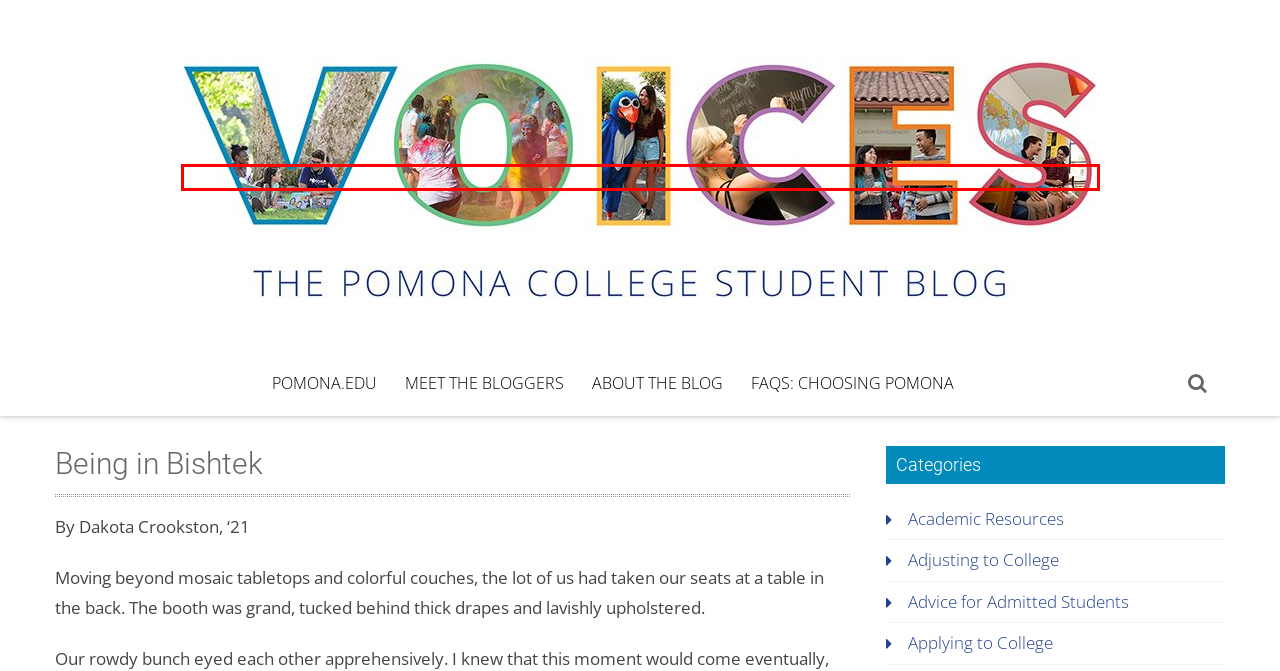Given a webpage screenshot featuring a red rectangle around a UI element, please determine the best description for the new webpage that appears after the element within the bounding box is clicked. The options are:
A. FAQs: What Choosing Pomona Means – Voices
B. Academic Resources – Voices
C. Adjusting to College – Voices
D. About/How to Contribute – Voices
E. Applying to College – Voices
F. Meet the Bloggers – Voices
G. Voices – The Pomona College Student Blog
H. Home | Pomona College in Claremont, California - Pomona College

G